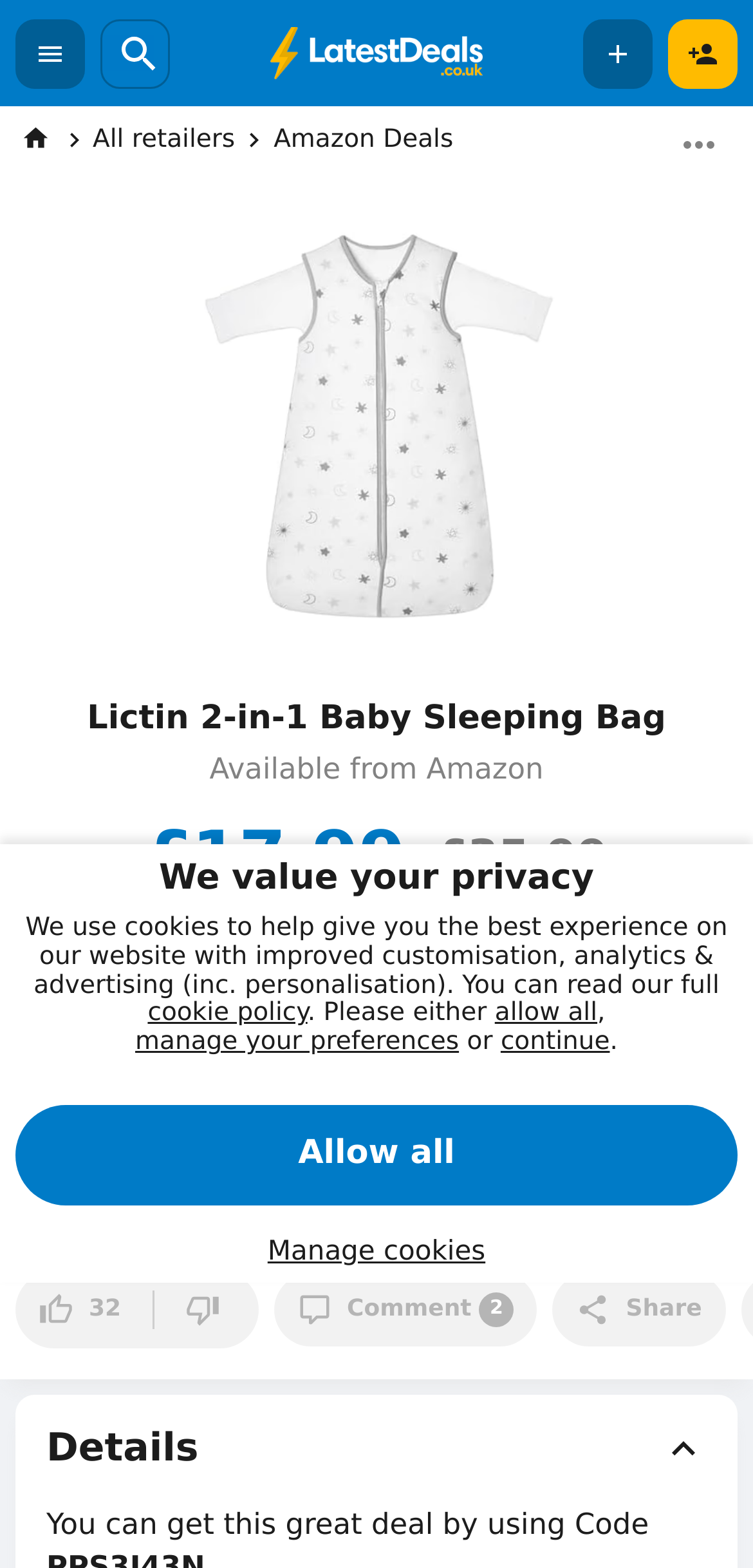Identify the coordinates of the bounding box for the element that must be clicked to accomplish the instruction: "Get Deal".

[0.021, 0.657, 0.979, 0.718]